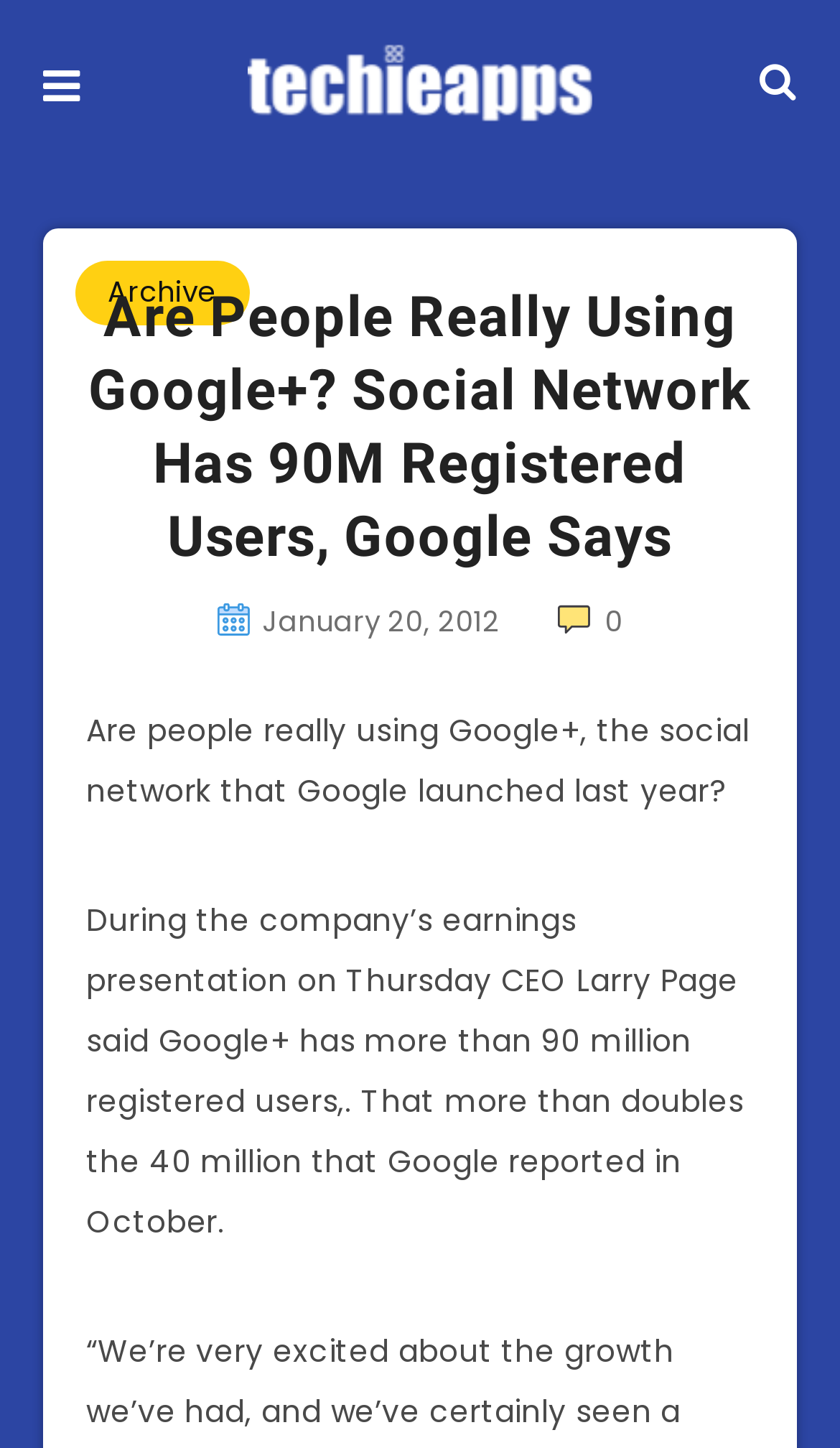From the element description 0 Comments, predict the bounding box coordinates of the UI element. The coordinates must be specified in the format (top-left x, top-left y, bottom-right x, bottom-right y) and should be within the 0 to 1 range.

[0.663, 0.415, 0.742, 0.443]